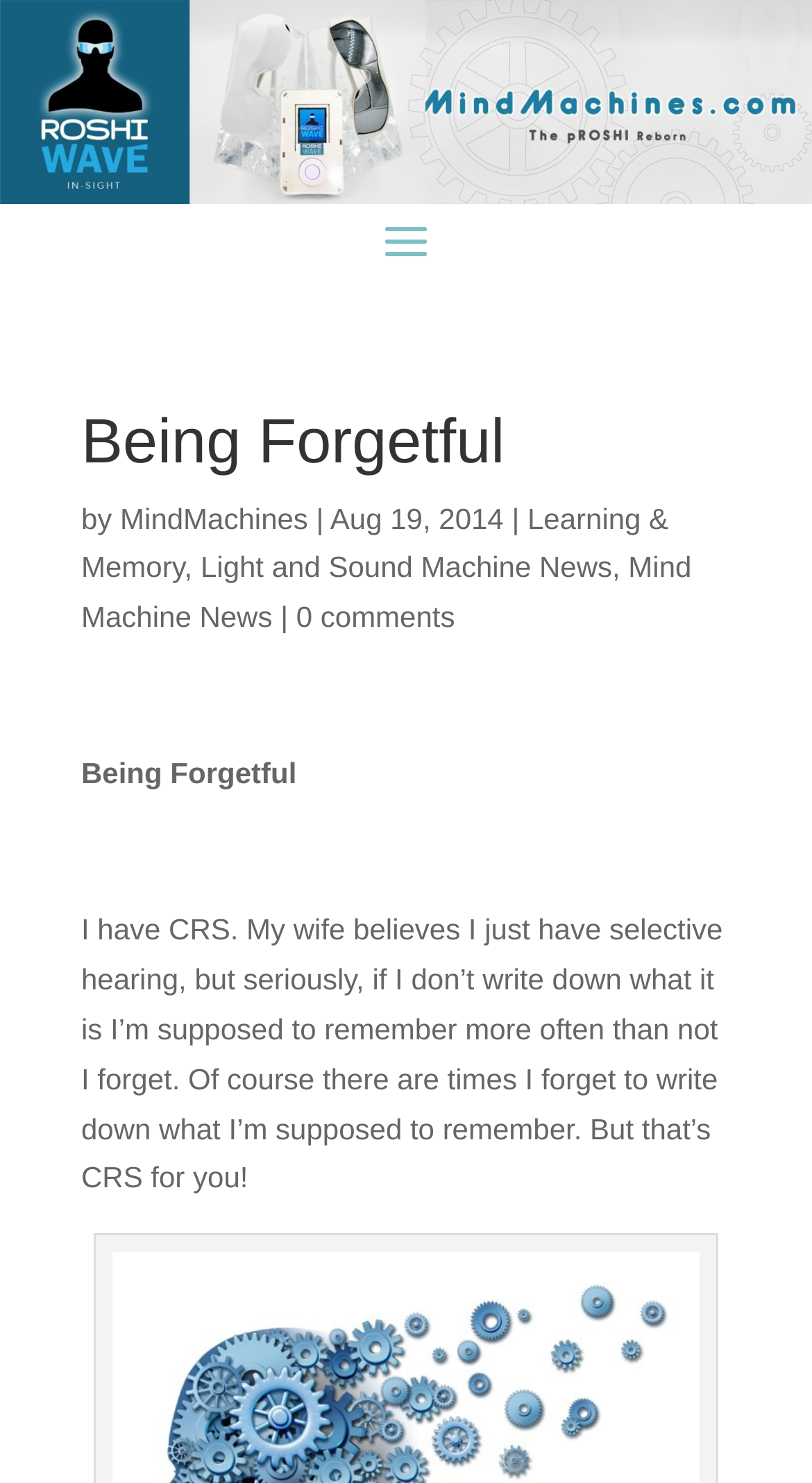What is the date of the webpage's publication?
Answer with a single word or phrase by referring to the visual content.

Aug 19, 2014